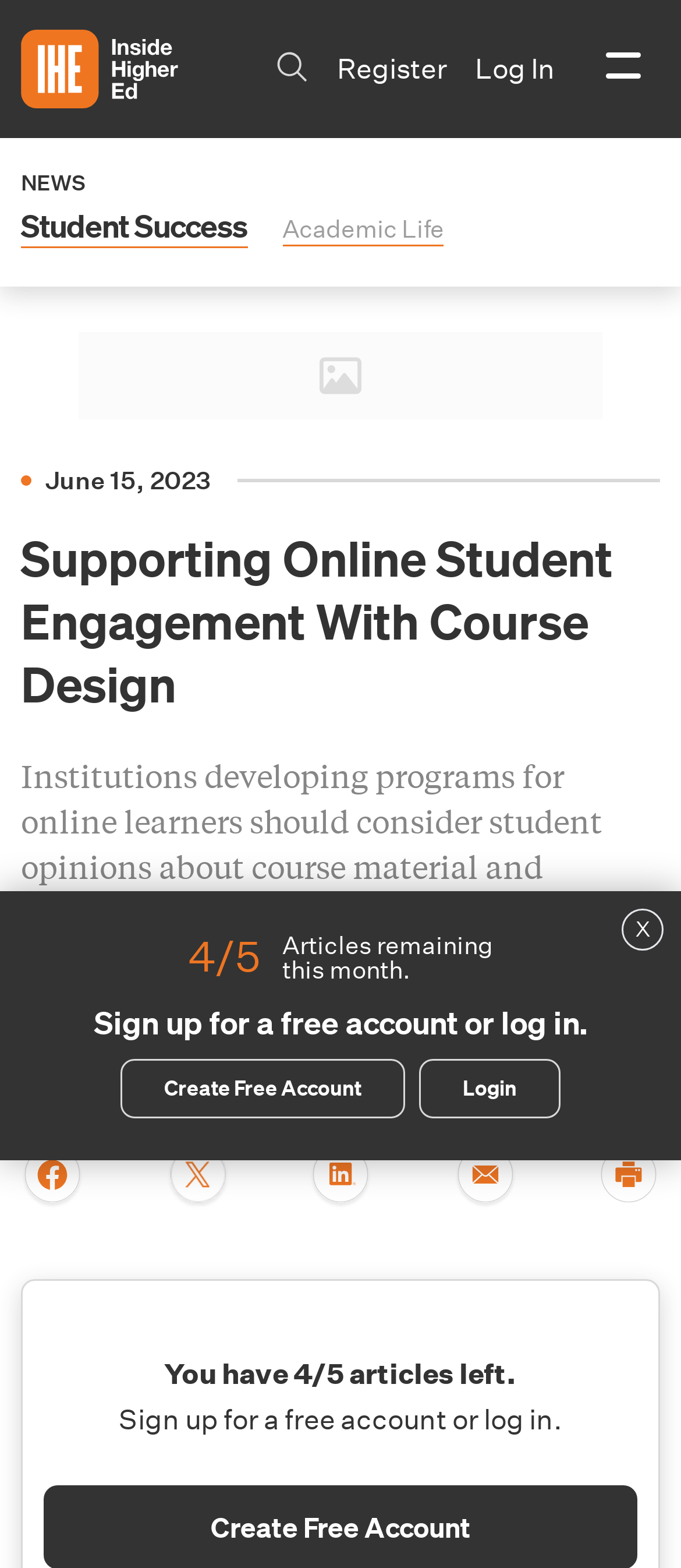Please identify the bounding box coordinates for the region that you need to click to follow this instruction: "Search for something".

[0.403, 0.031, 0.454, 0.053]